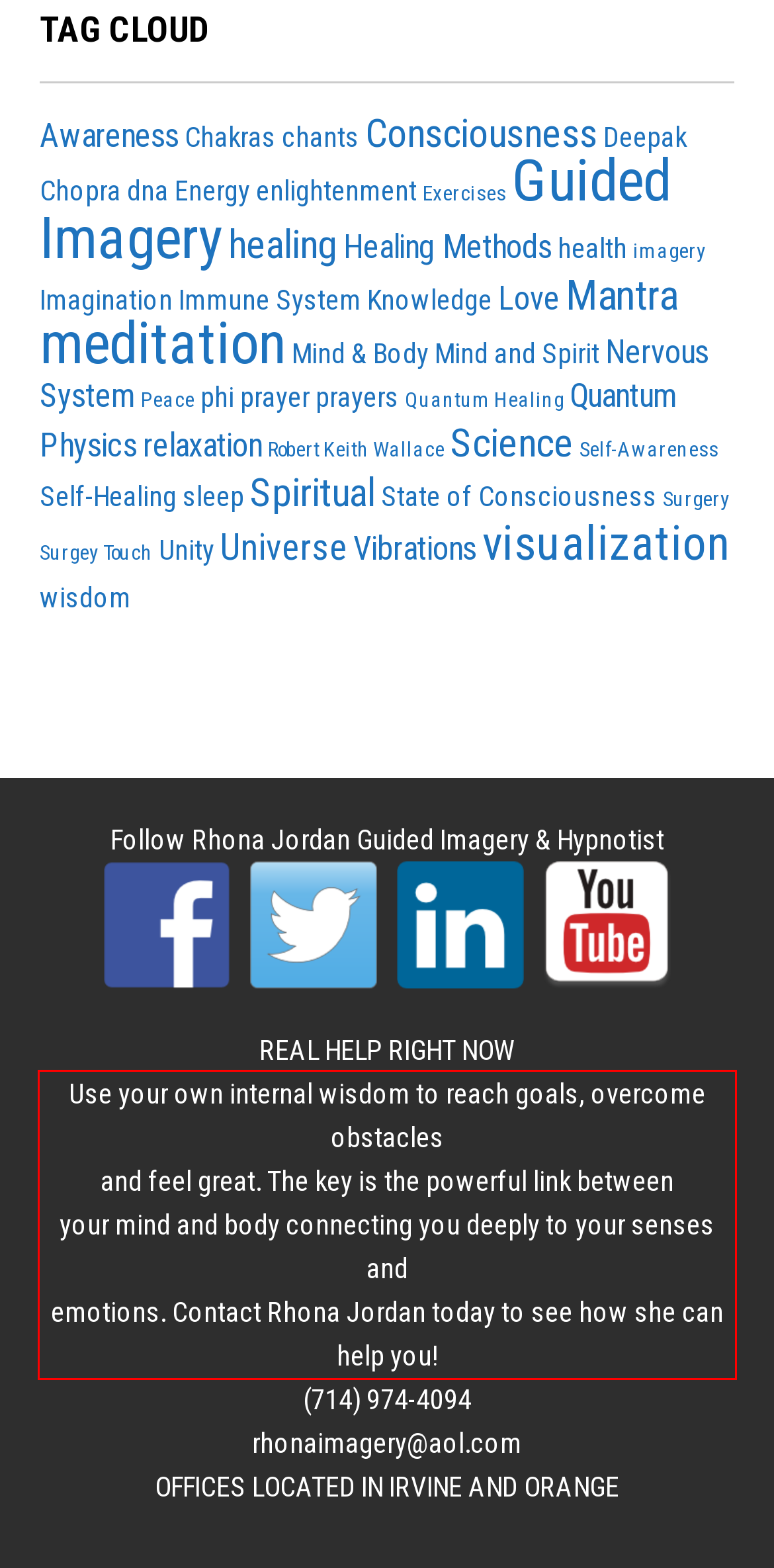Look at the provided screenshot of the webpage and perform OCR on the text within the red bounding box.

Use your own internal wisdom to reach goals, overcome obstacles and feel great. The key is the powerful link between your mind and body connecting you deeply to your senses and emotions. Contact Rhona Jordan today to see how she can help you!